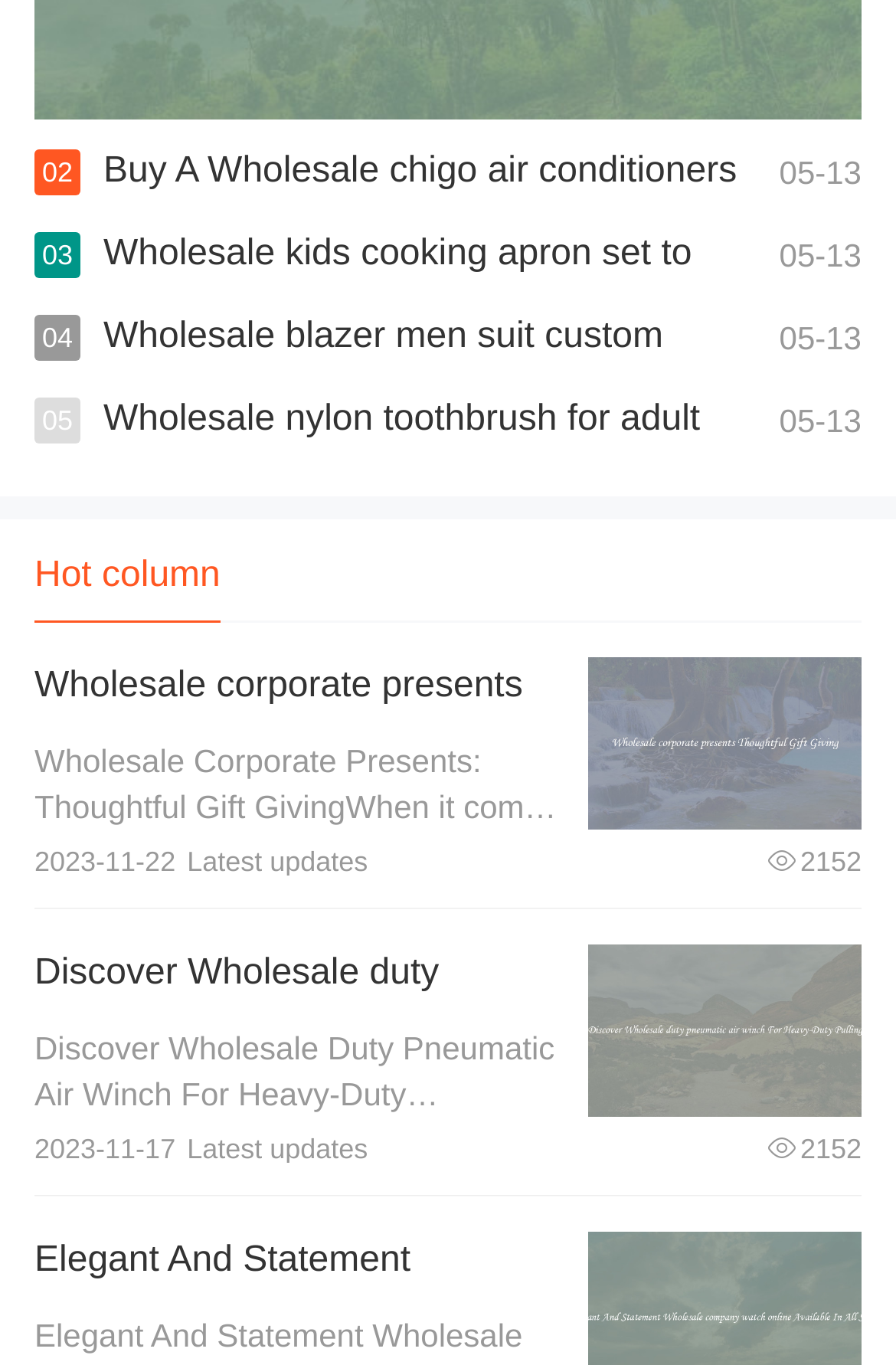For the following element description, predict the bounding box coordinates in the format (top-left x, top-left y, bottom-right x, bottom-right y). All values should be floating point numbers between 0 and 1. Description: View details

[0.657, 0.691, 0.962, 0.818]